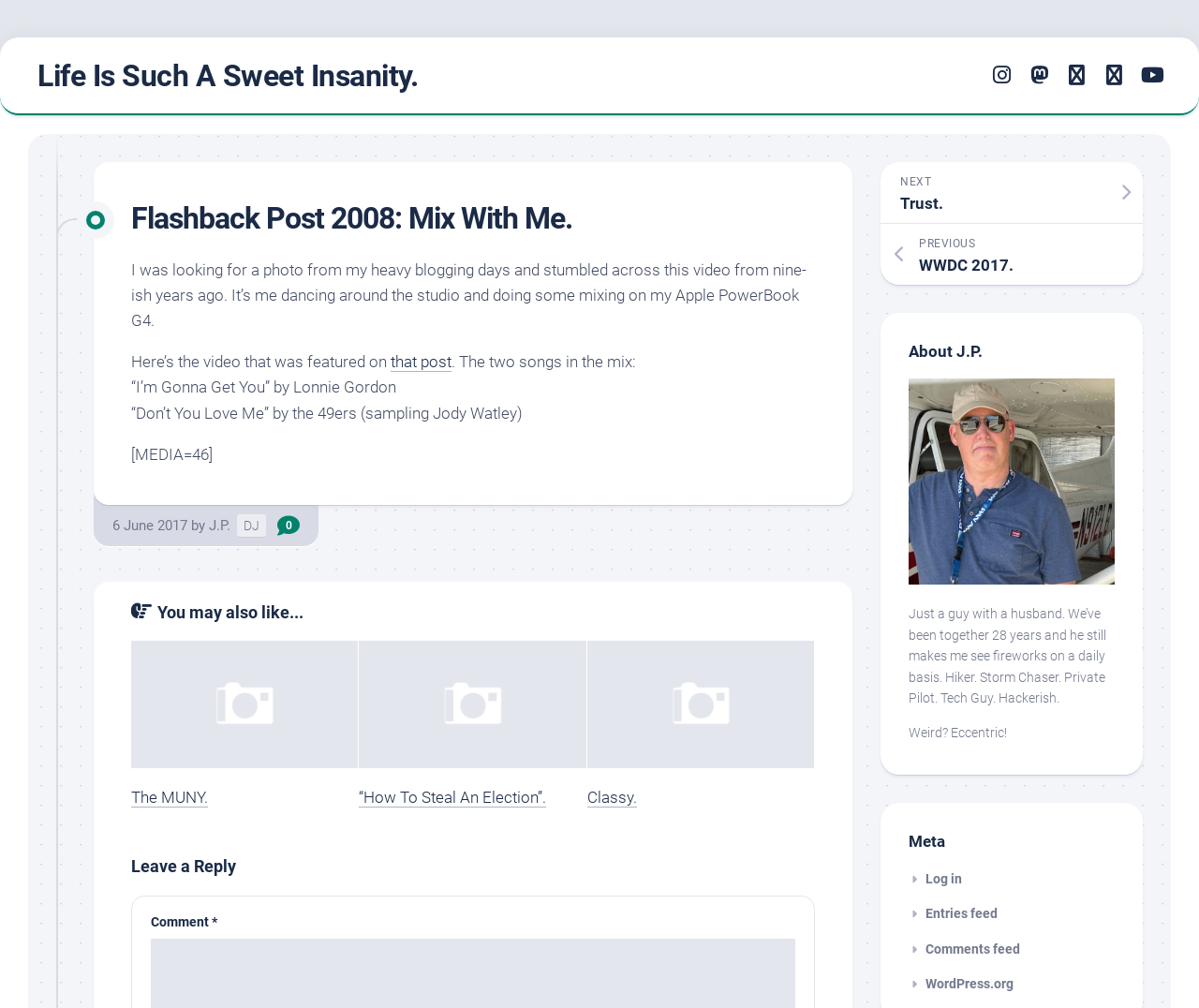What is the author's name?
Please answer the question as detailed as possible based on the image.

The author's name can be found in the section 'About J.P.' where it is mentioned as 'Just a guy with a husband. We’ve been together 28 years and he still makes me see fireworks on a daily basis. Hiker. Storm Chaser. Private Pilot. Tech Guy. Hackerish.'